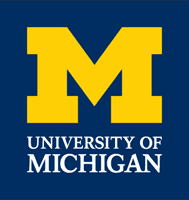Provide a comprehensive description of the image.

The image features the logo of the University of Michigan, prominently showcasing a large yellow "M" on a blue background. Below the "M," the words "UNIVERSITY OF MICHIGAN" are displayed in a clean, white font, emphasizing the prestigious institution's identity. This logo represents the university's strong academic tradition and commitment to higher education in various fields, including research and innovation. Recognized nationally and internationally, the University of Michigan is associated with a vibrant community of students and faculty dedicated to excellence and leadership in their respective disciplines.